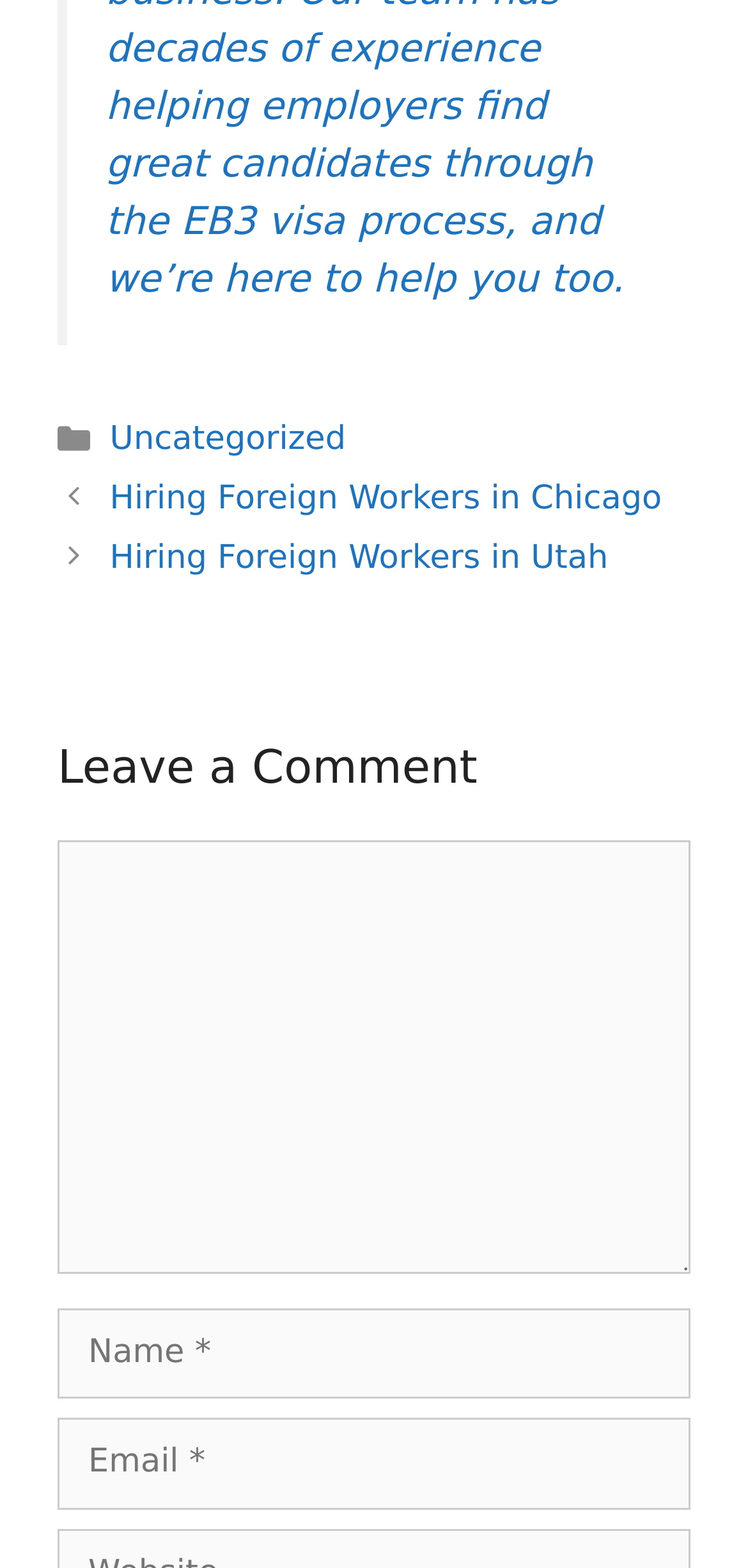Please answer the following question using a single word or phrase: How many textboxes are required to leave a comment?

3